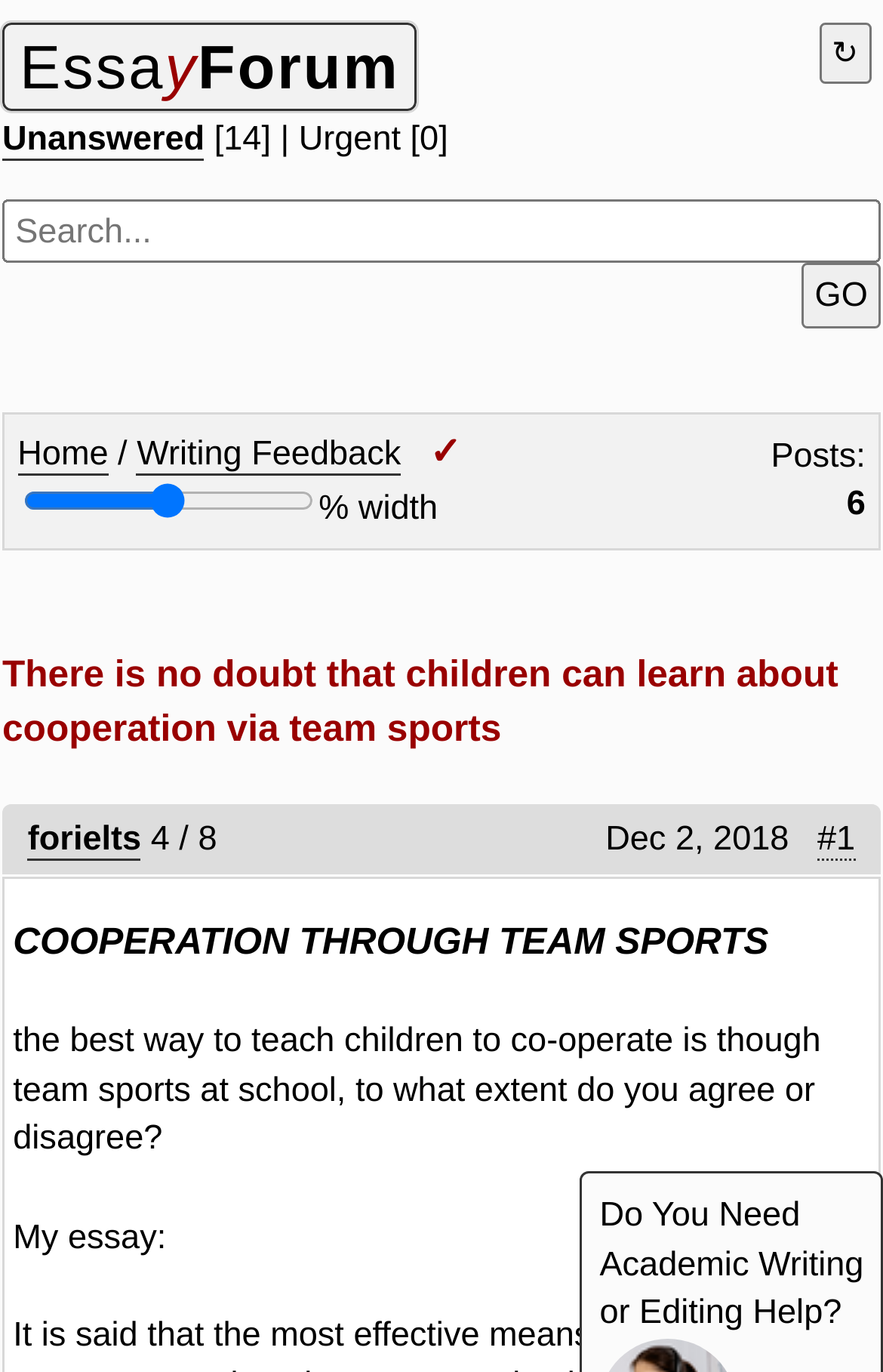Determine the bounding box coordinates of the element's region needed to click to follow the instruction: "Search for a topic". Provide these coordinates as four float numbers between 0 and 1, formatted as [left, top, right, bottom].

[0.003, 0.145, 0.997, 0.192]